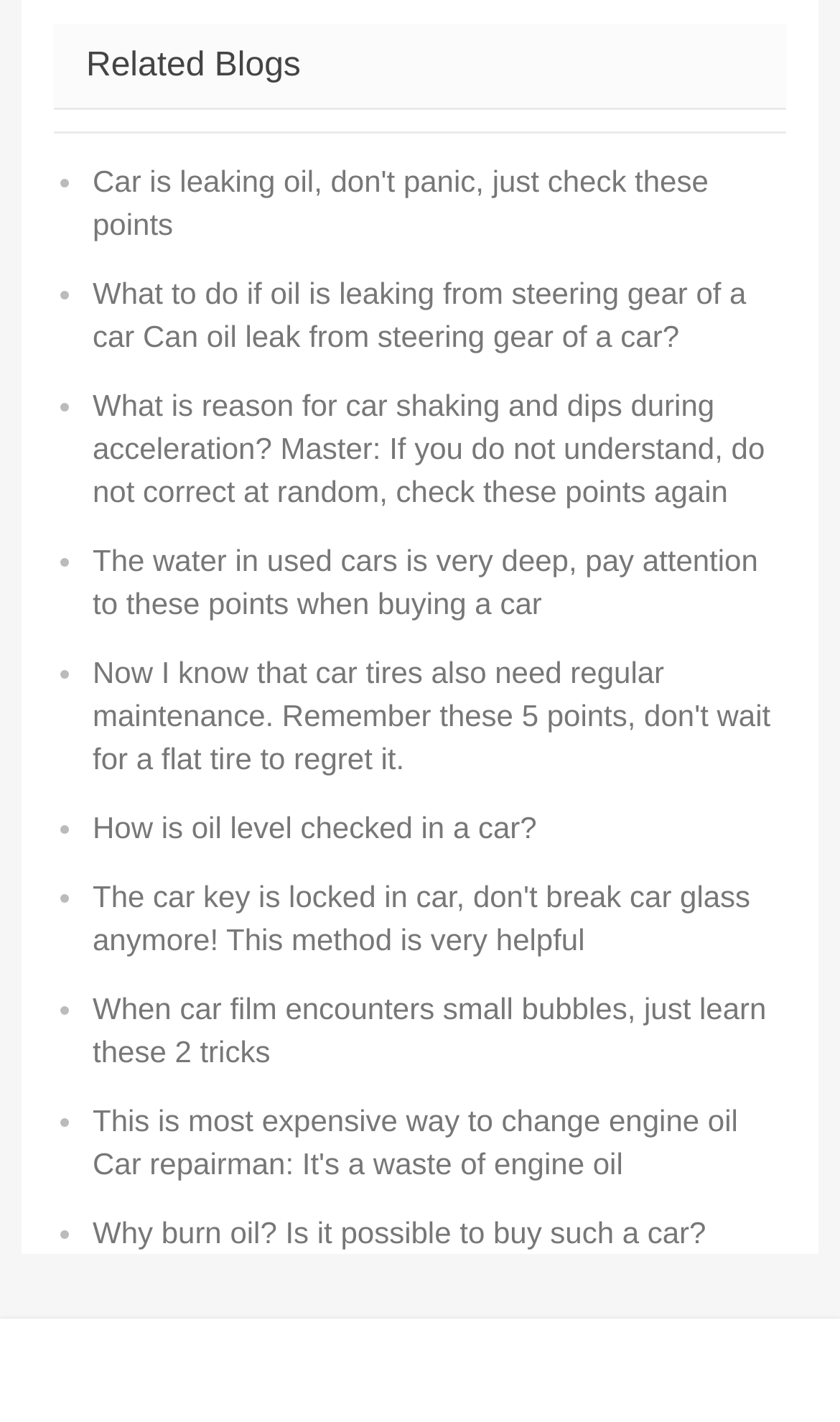Please locate the bounding box coordinates of the element's region that needs to be clicked to follow the instruction: "Check the article about car shaking and dips during acceleration". The bounding box coordinates should be provided as four float numbers between 0 and 1, i.e., [left, top, right, bottom].

[0.11, 0.272, 0.91, 0.357]